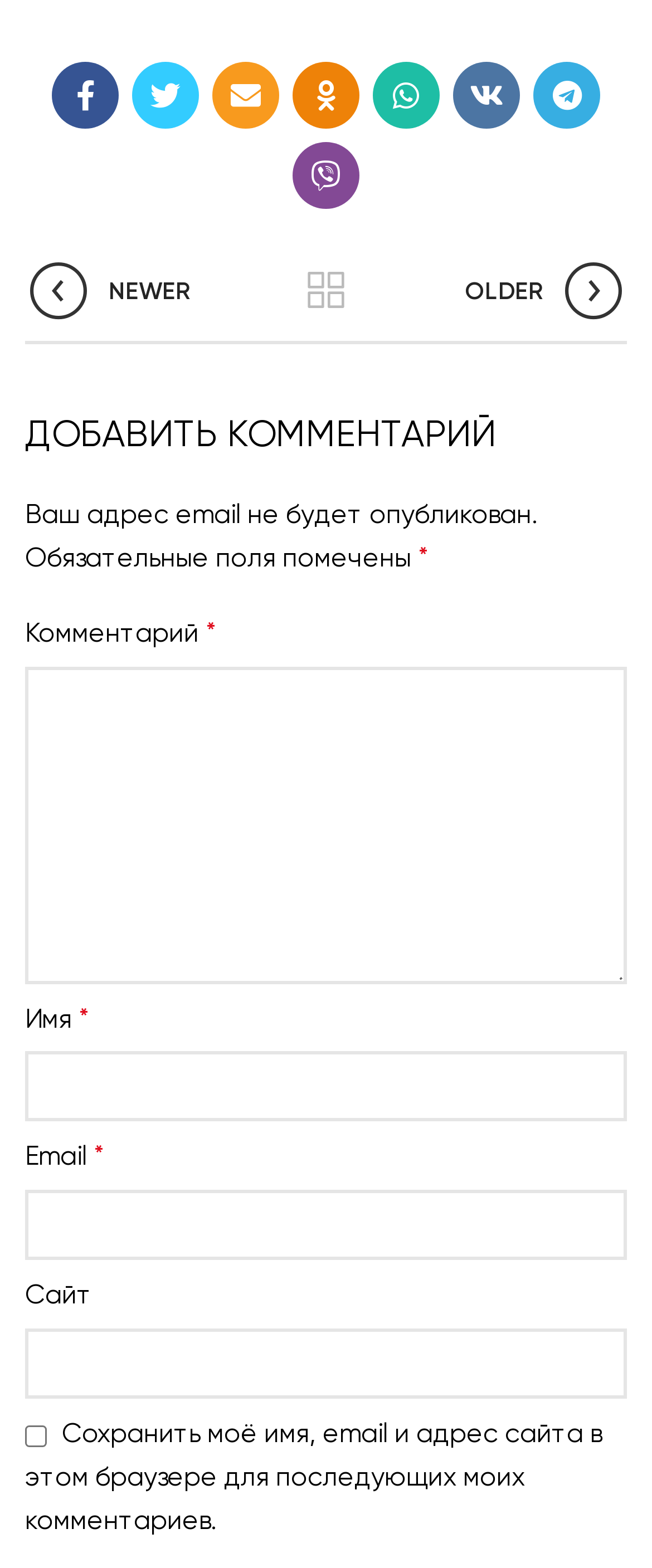What is the purpose of the checkbox?
Provide an in-depth and detailed answer to the question.

The checkbox is labeled 'Сохранить моё имя, email и адрес сайта в этом браузере для последующих моих комментариев.' which translates to 'Save my name, email, and website in this browser for my subsequent comments.' This suggests that the checkbox is used to save the user's comment information for future use.